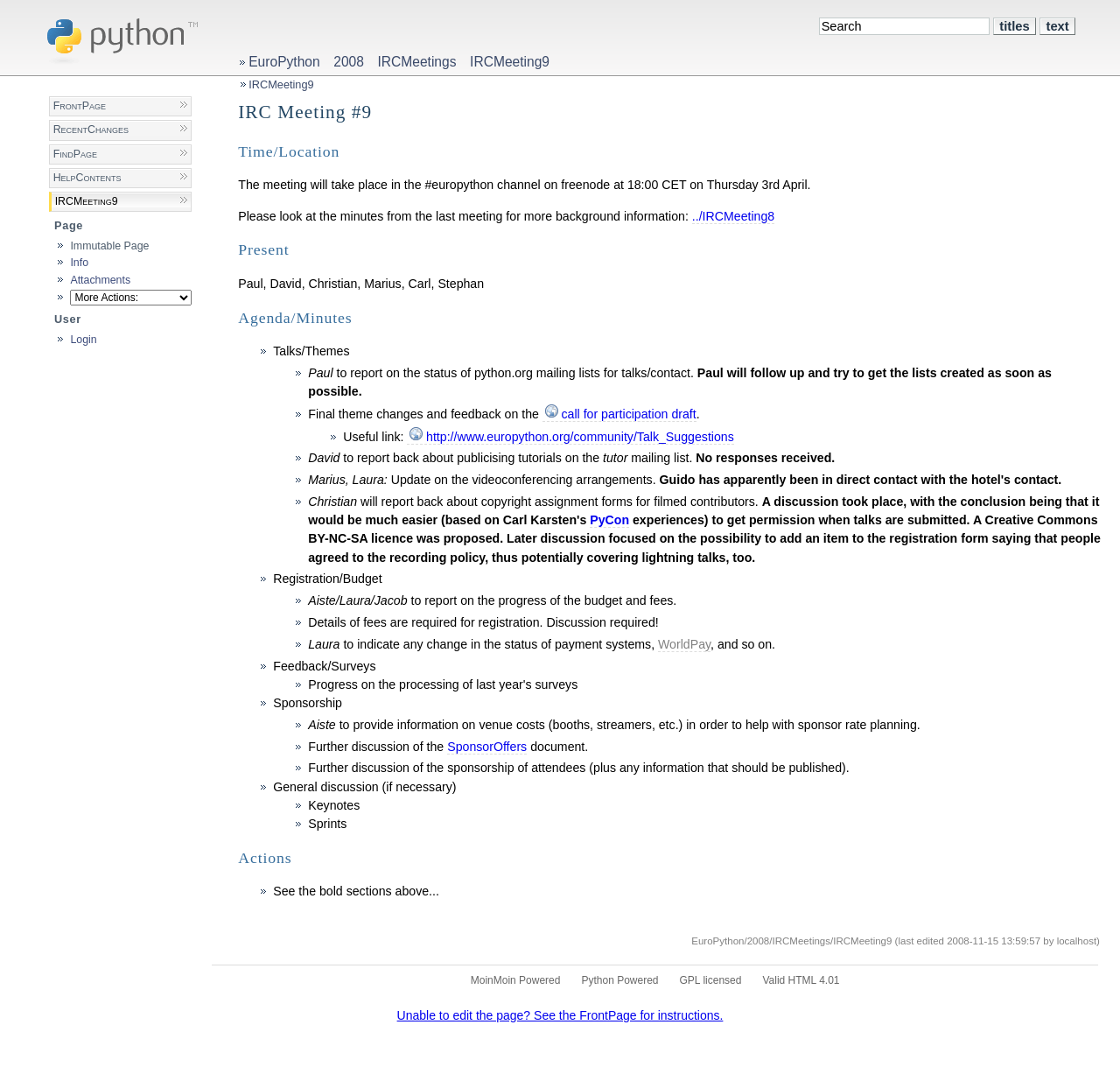How many people attended the meeting?
Can you offer a detailed and complete answer to this question?

According to the webpage, the attendees of the meeting were Paul, David, Christian, Marius, Carl, and Stephan, which totals 6 people.